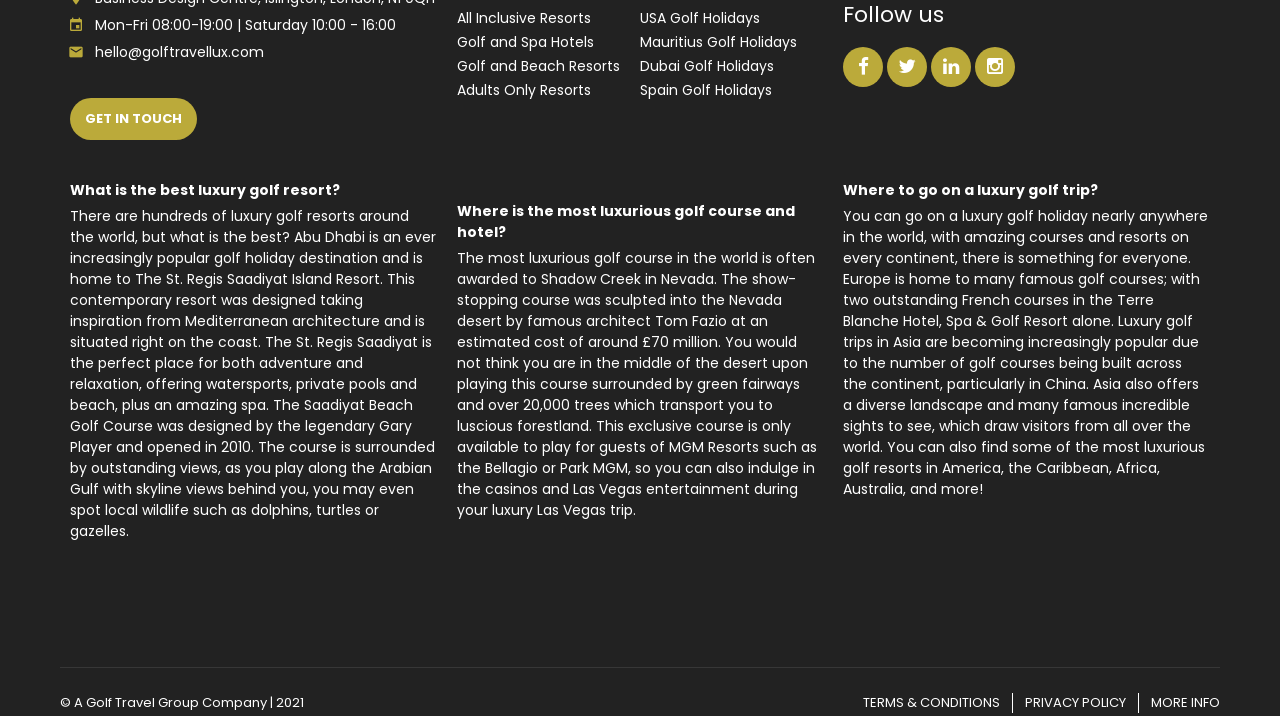Provide a brief response using a word or short phrase to this question:
What is the location of the luxury golf resort mentioned?

Abu Dhabi